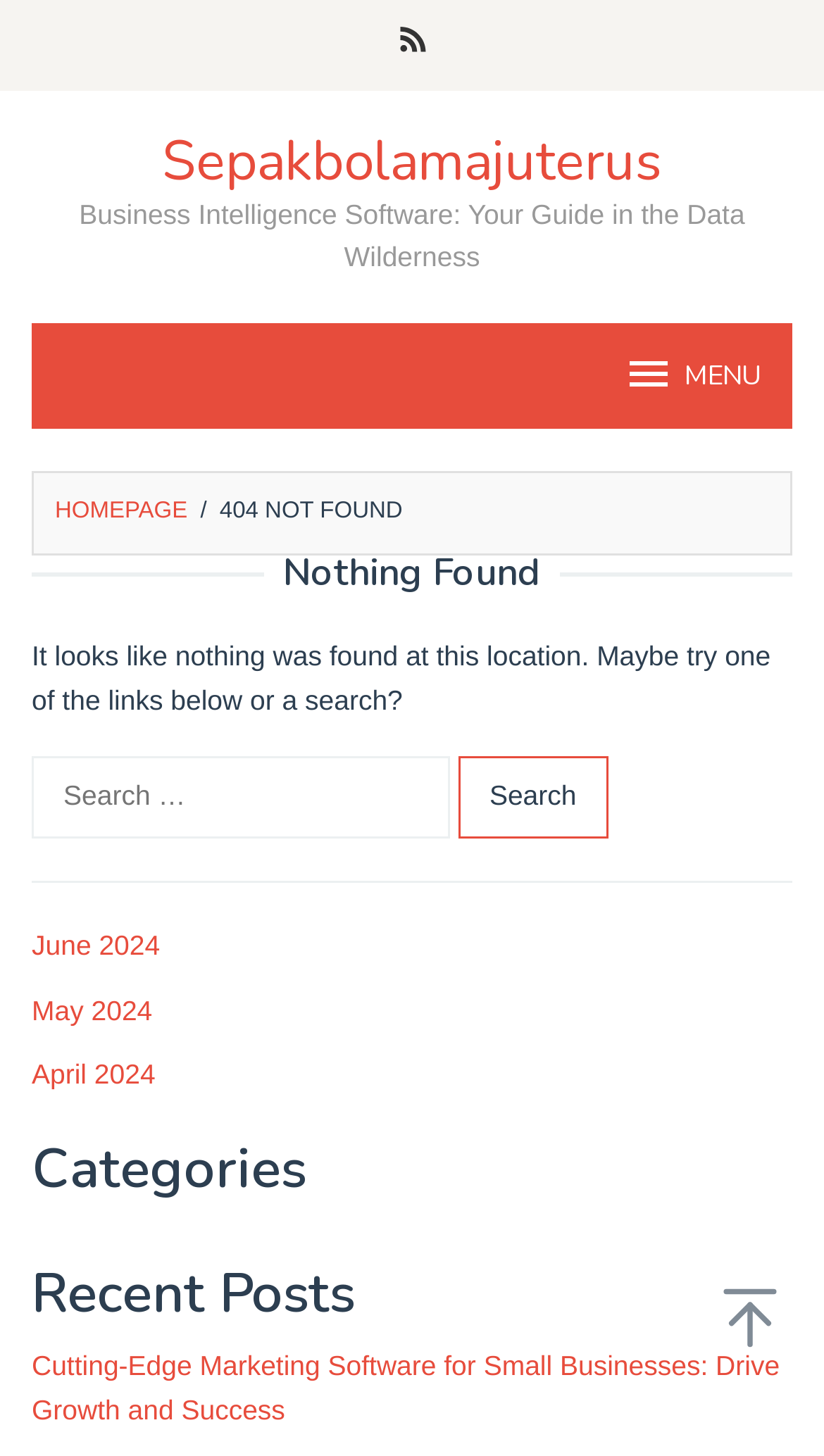Please provide the bounding box coordinates for the element that needs to be clicked to perform the following instruction: "View June 2024 posts". The coordinates should be given as four float numbers between 0 and 1, i.e., [left, top, right, bottom].

[0.038, 0.638, 0.194, 0.66]